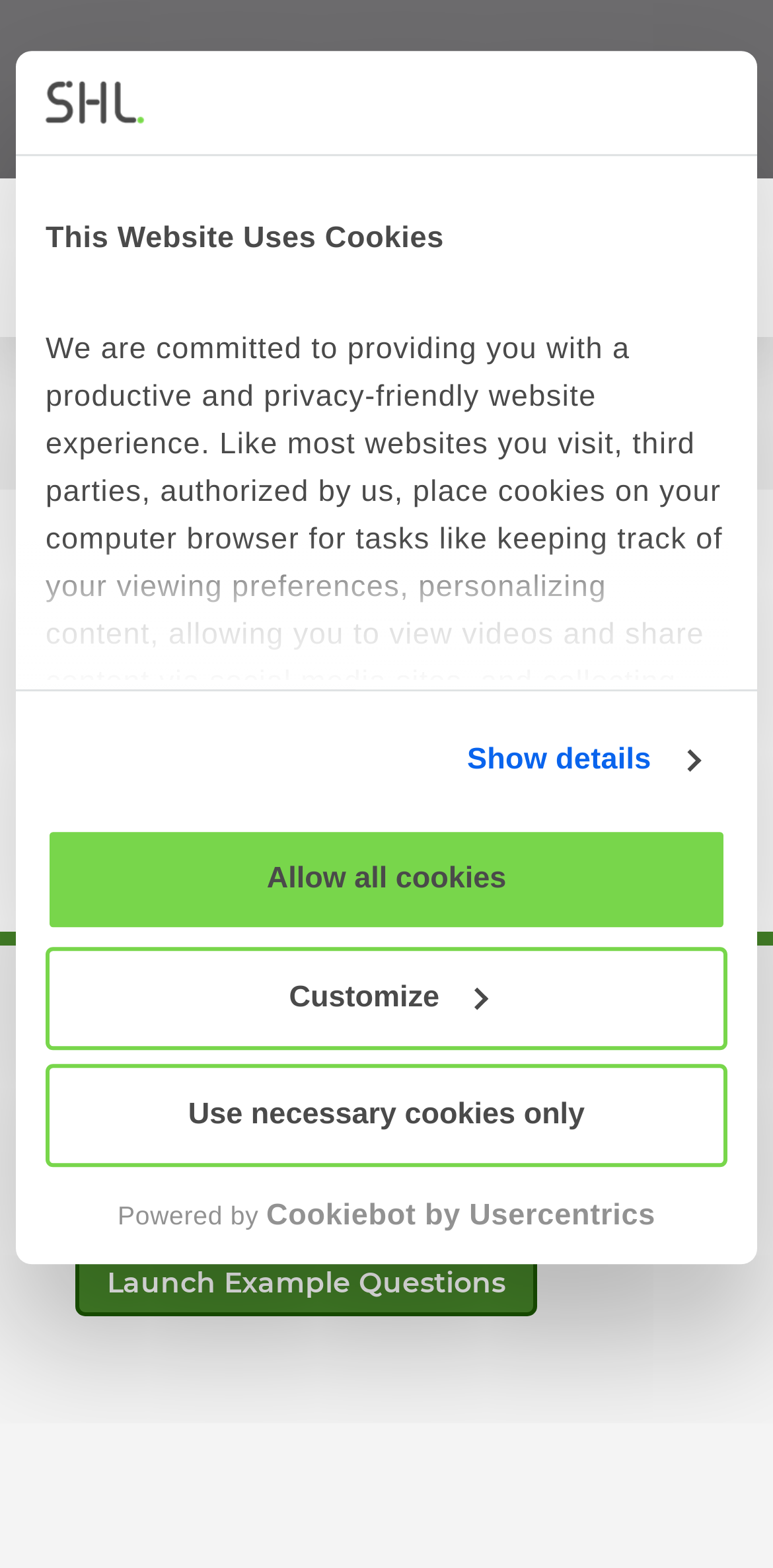Identify the bounding box coordinates for the UI element described as: "Show details".

[0.604, 0.47, 0.903, 0.5]